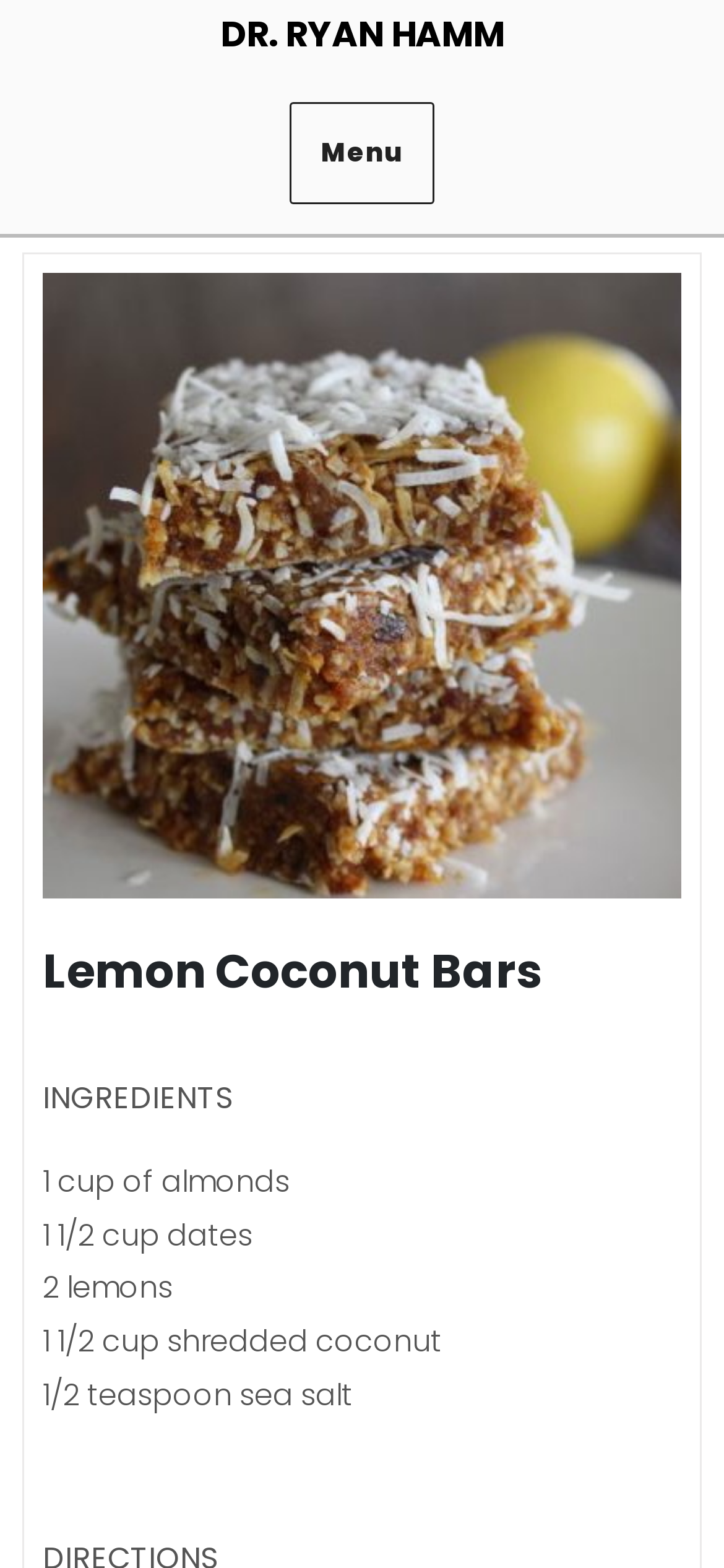Utilize the details in the image to thoroughly answer the following question: Who is the author of the webpage?

The link at the top of the webpage indicates that the author of the webpage is Dr. Ryan Hamm.